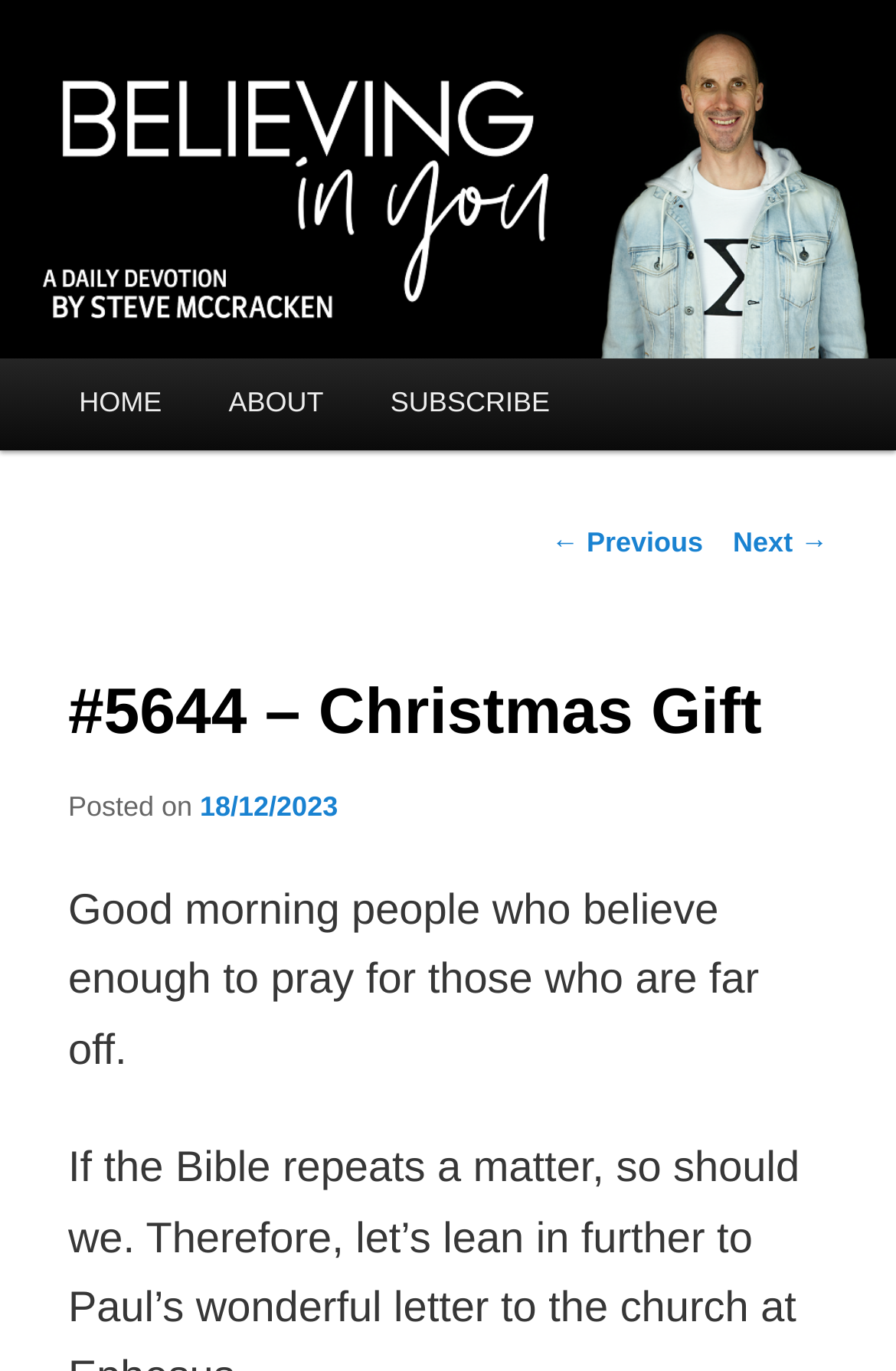Identify the bounding box coordinates for the element you need to click to achieve the following task: "Click on the 'Next →' link". The coordinates must be four float values ranging from 0 to 1, formatted as [left, top, right, bottom].

[0.818, 0.384, 0.924, 0.407]